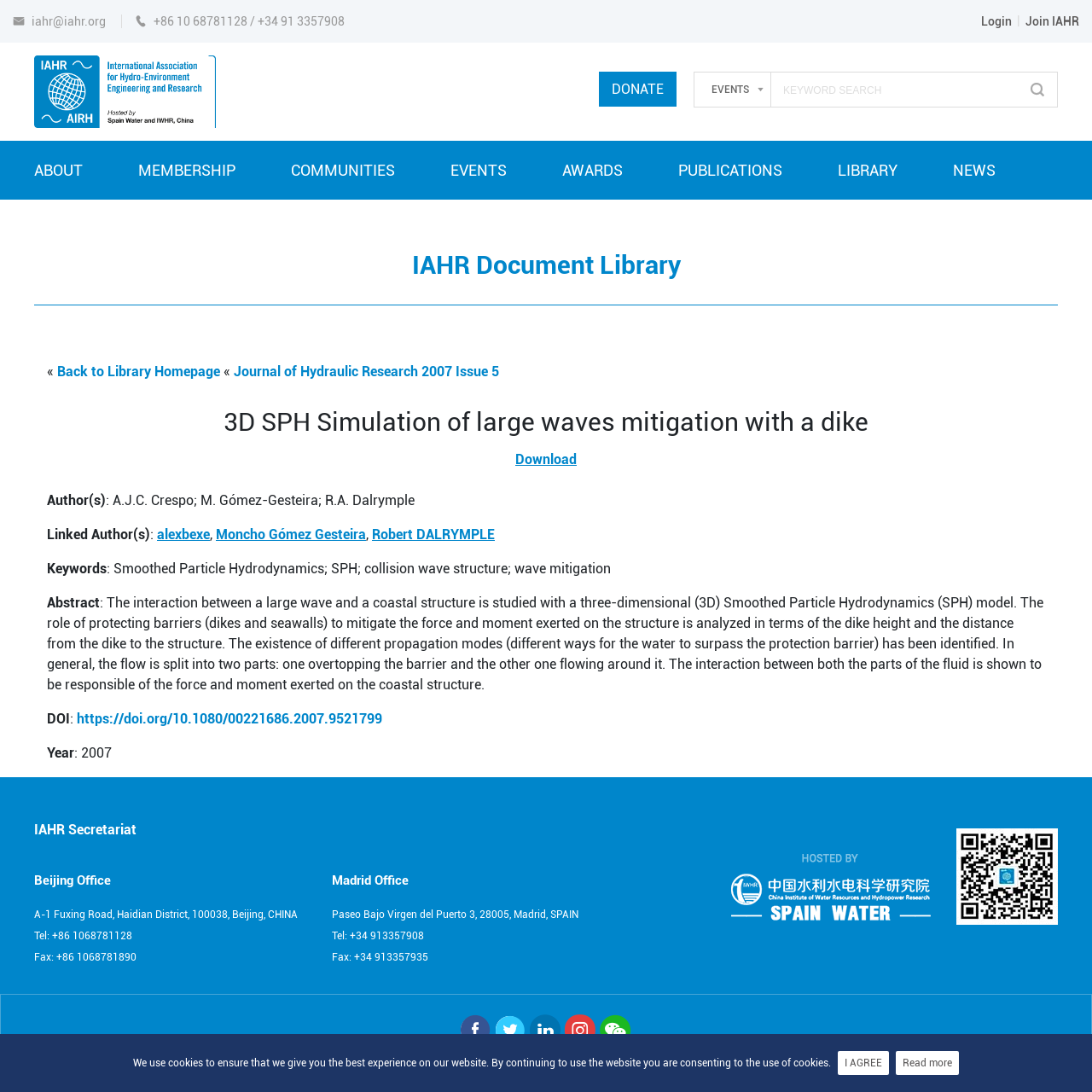Locate the bounding box coordinates of the area to click to fulfill this instruction: "View the Journal of Hydraulic Research 2007 Issue 5". The bounding box should be presented as four float numbers between 0 and 1, in the order [left, top, right, bottom].

[0.214, 0.333, 0.457, 0.348]